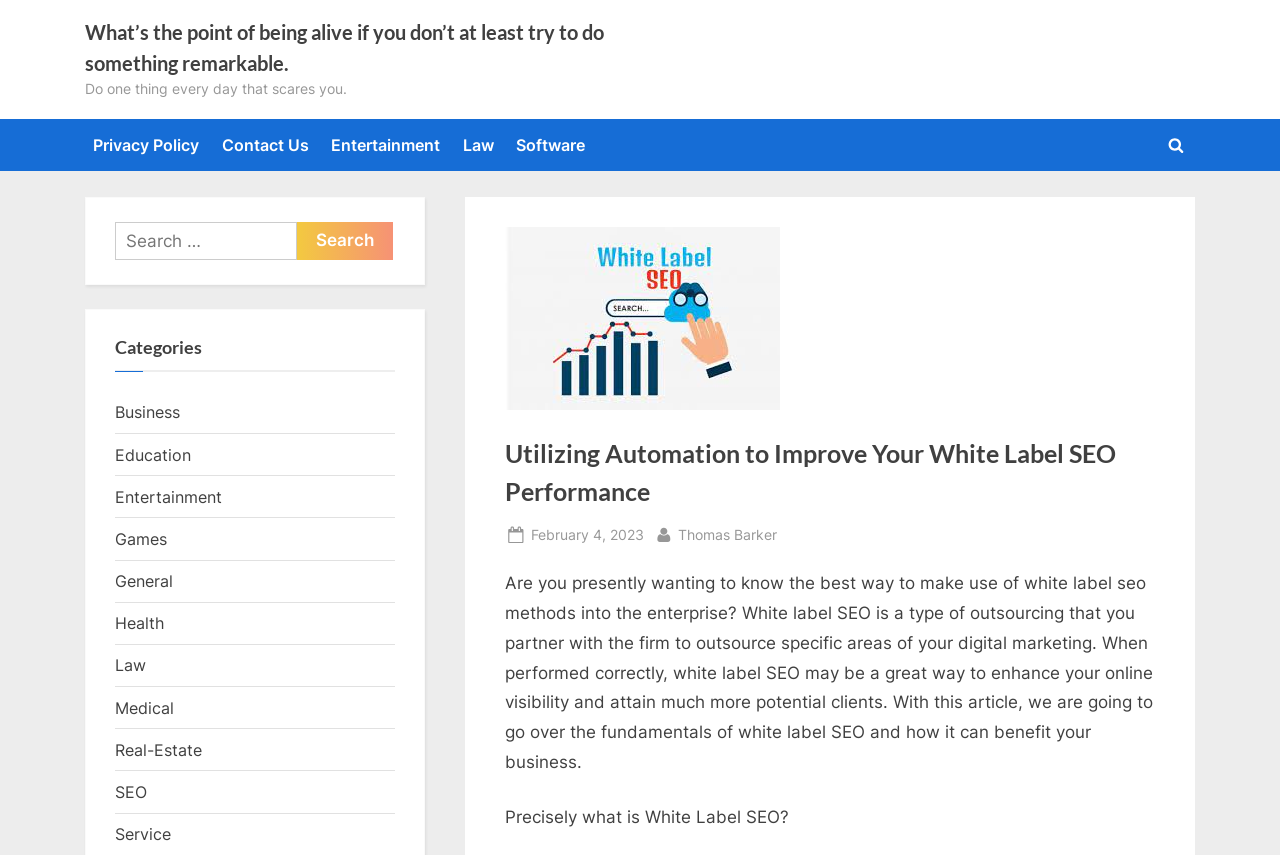How many links are there in the primary menu?
Can you offer a detailed and complete answer to this question?

I counted the number of links in the primary menu by looking at the navigation element with the label 'Primary Menu'. There are 6 links: 'Privacy Policy', 'Contact Us', 'Entertainment', 'Law', 'Software', and 'Toggle search form'.